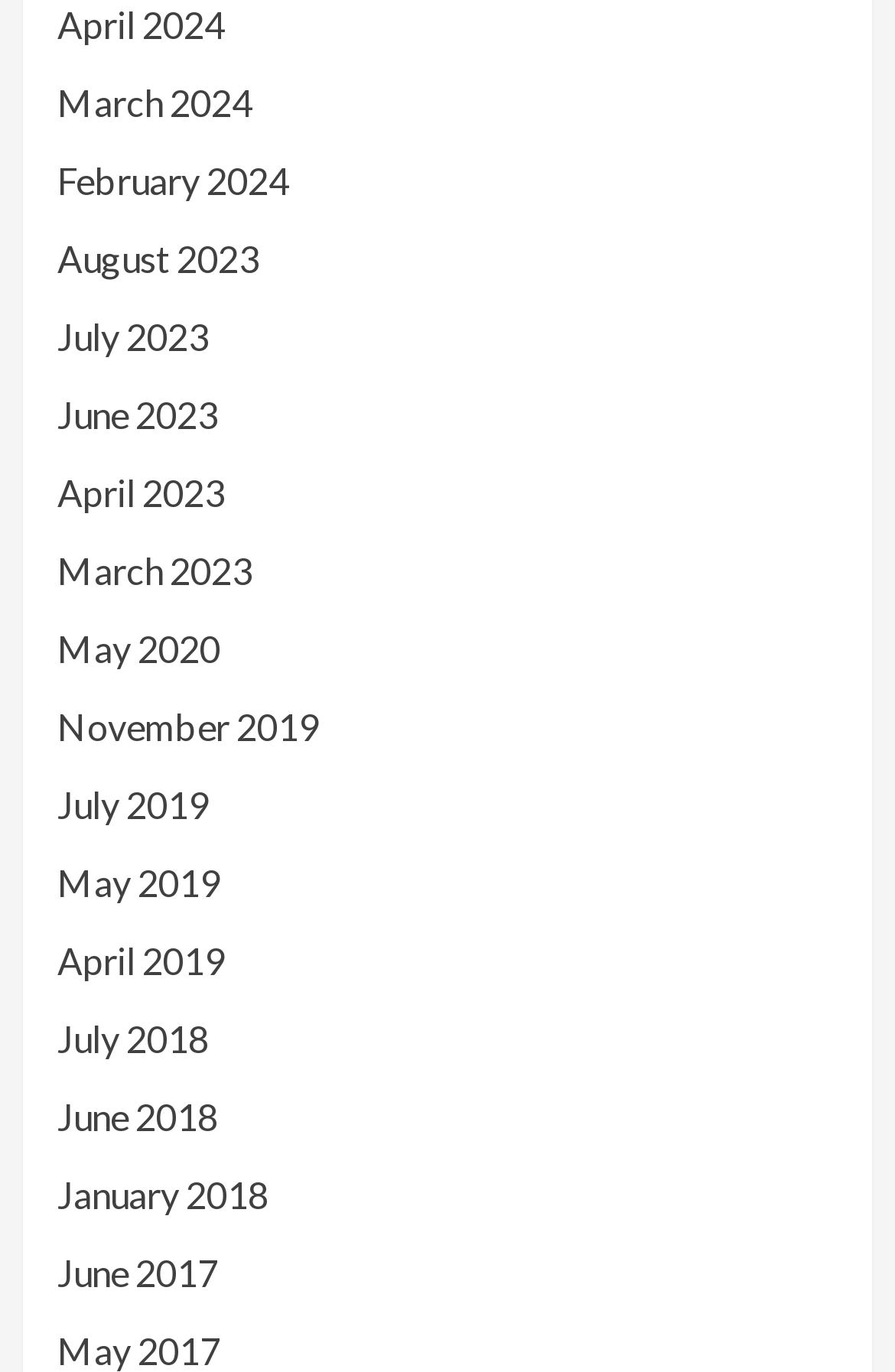Please locate the bounding box coordinates of the region I need to click to follow this instruction: "view July 2019".

[0.064, 0.567, 0.936, 0.624]